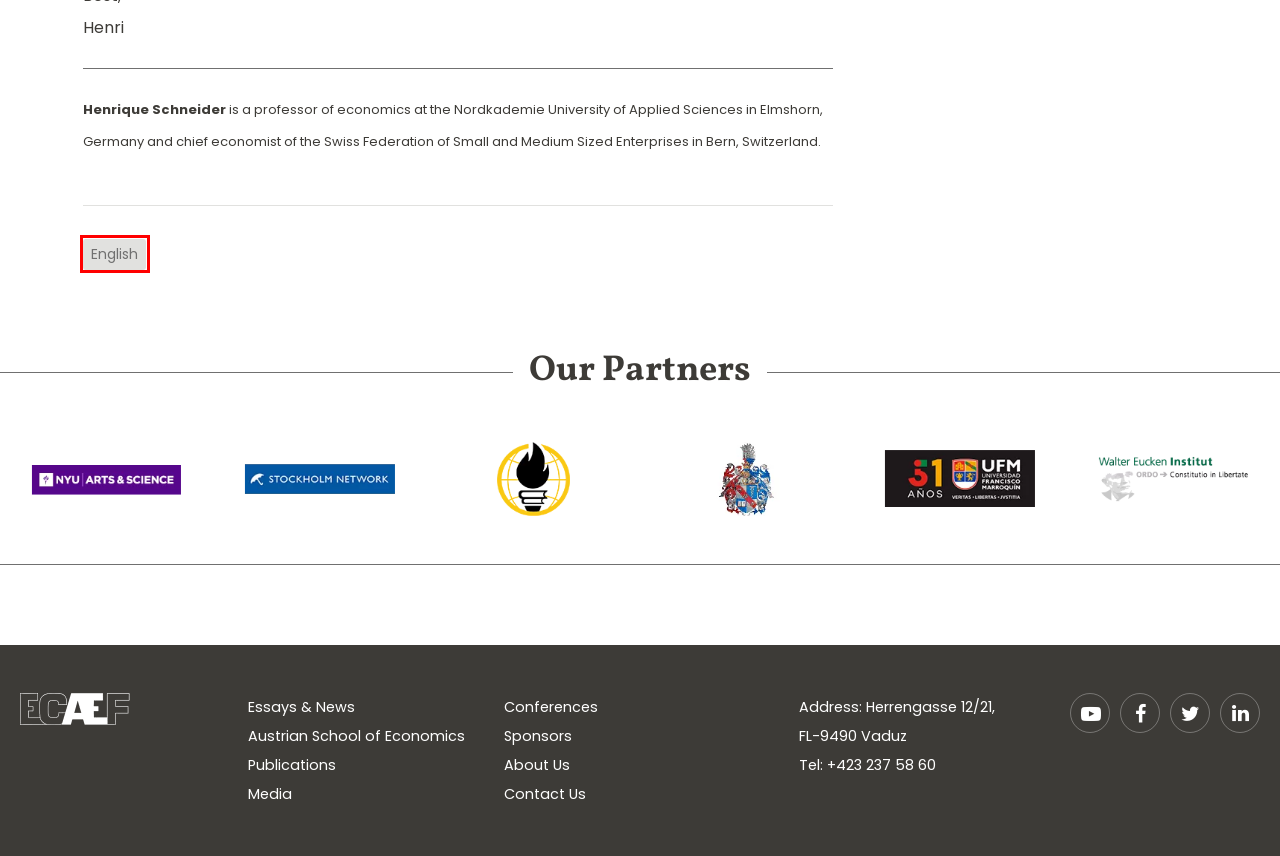View the screenshot of the webpage containing a red bounding box around a UI element. Select the most fitting webpage description for the new page shown after the element in the red bounding box is clicked. Here are the candidates:
A. Trade restrictions to fight climate change
B. ECAEF Sponsors
C. ePublications
D. Luiss Guido Carli | Libera Università Internazionale degli Studi Sociali, Roma
E. English Archives - ECAEF
F. buchausgabe.de – Bücher für den Liberalismus
G. Forum Ordnungspolitik - Doris und Dr. Michael Hagemann-Stiftung
H. videos from ECAEF key events: GvH & VS Prize

E